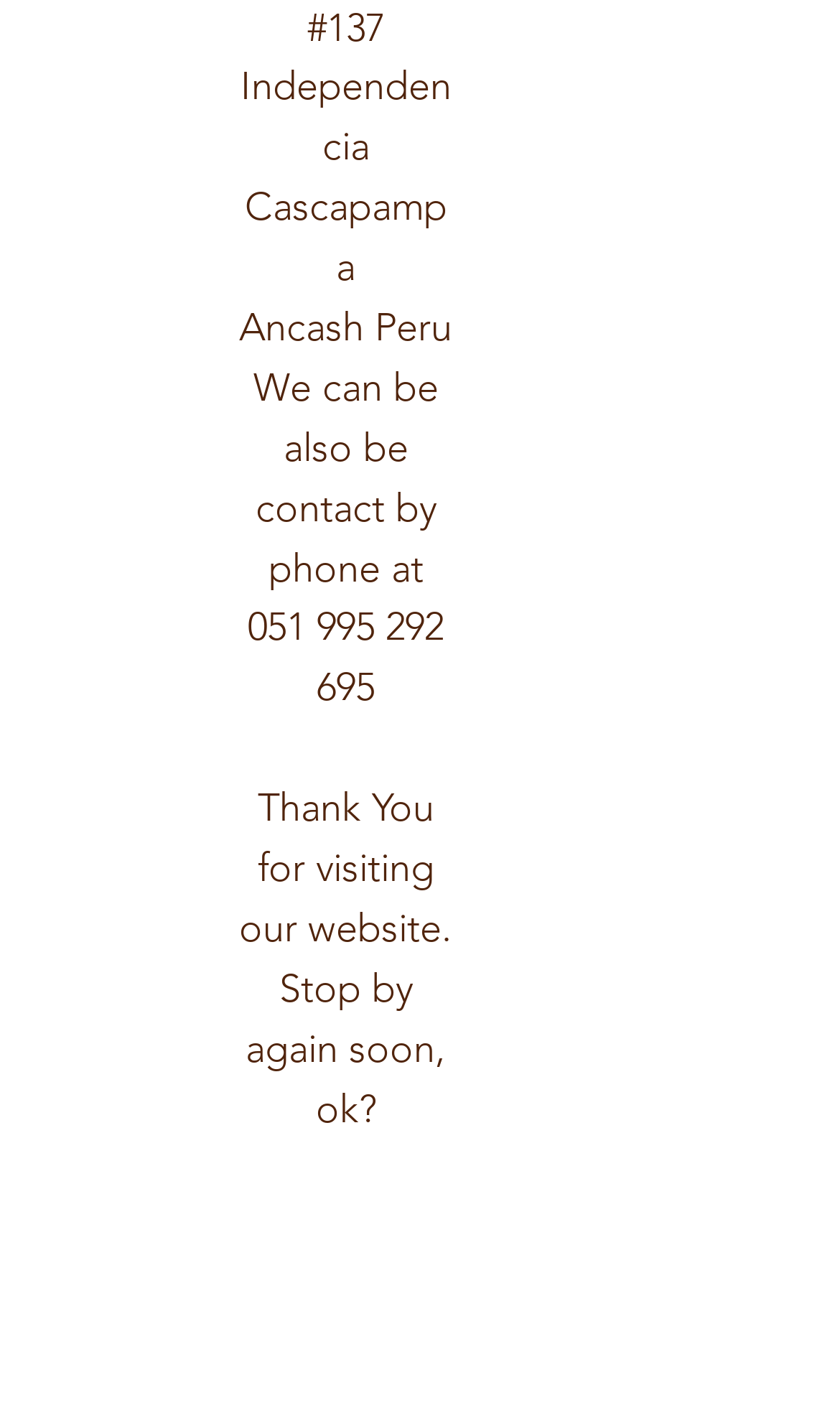Calculate the bounding box coordinates for the UI element based on the following description: "051 995 292 695". Ensure the coordinates are four float numbers between 0 and 1, i.e., [left, top, right, bottom].

[0.295, 0.429, 0.528, 0.505]